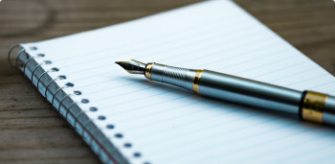Answer the question using only a single word or phrase: 
What is the surface beneath the notebook?

A wooden surface